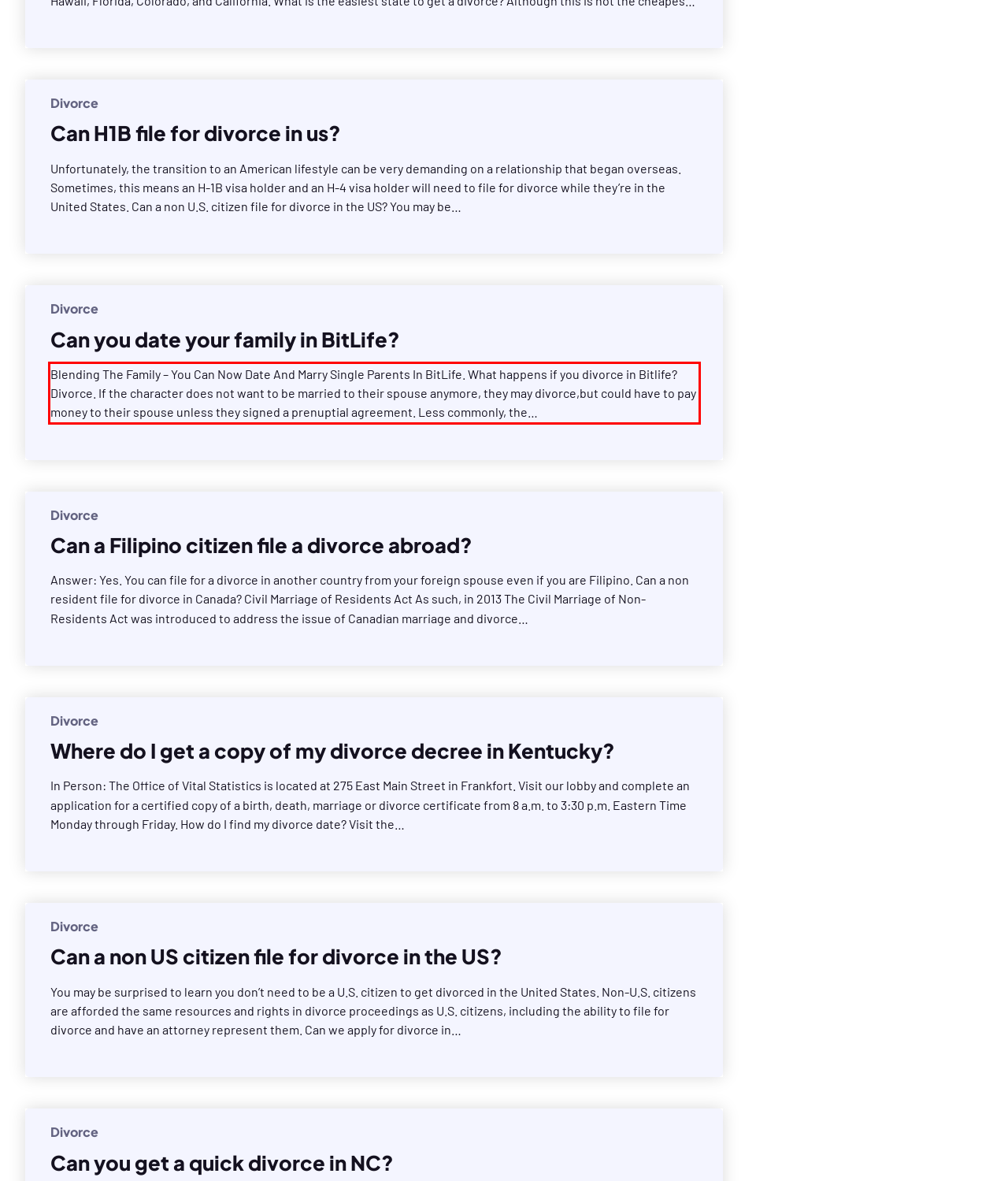Please look at the screenshot provided and find the red bounding box. Extract the text content contained within this bounding box.

Blending The Family – You Can Now Date And Marry Single Parents In BitLife. What happens if you divorce in Bitlife? Divorce. If the character does not want to be married to their spouse anymore, they may divorce,but could have to pay money to their spouse unless they signed a prenuptial agreement. Less commonly, the…